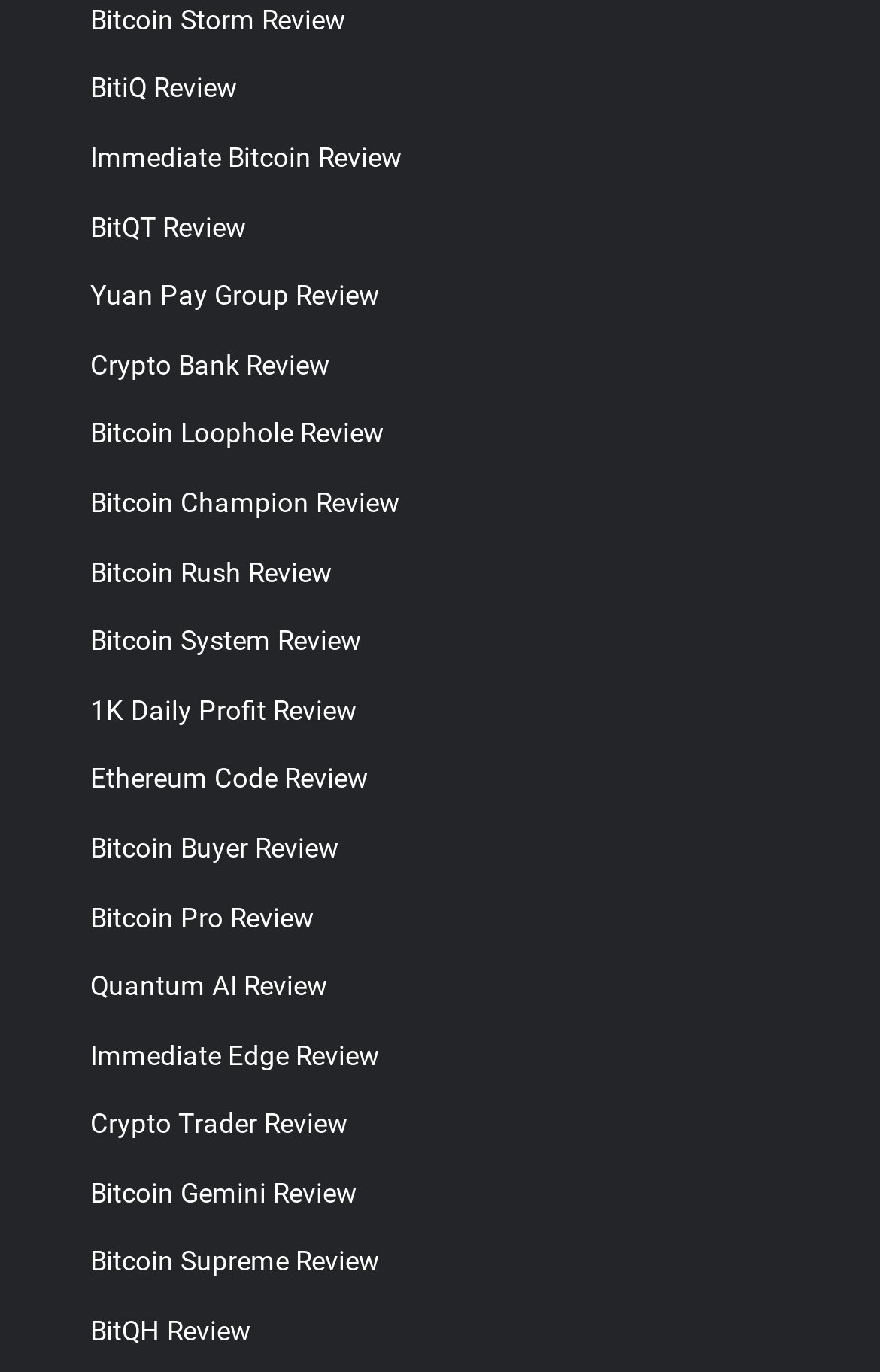What is the review located at the bottom of the webpage?
Please provide a comprehensive answer based on the information in the image.

By examining the y2 coordinates of the link elements, I found that the link with the highest y2 value is 'BitQH Review', which suggests that it is located at the bottom of the webpage.